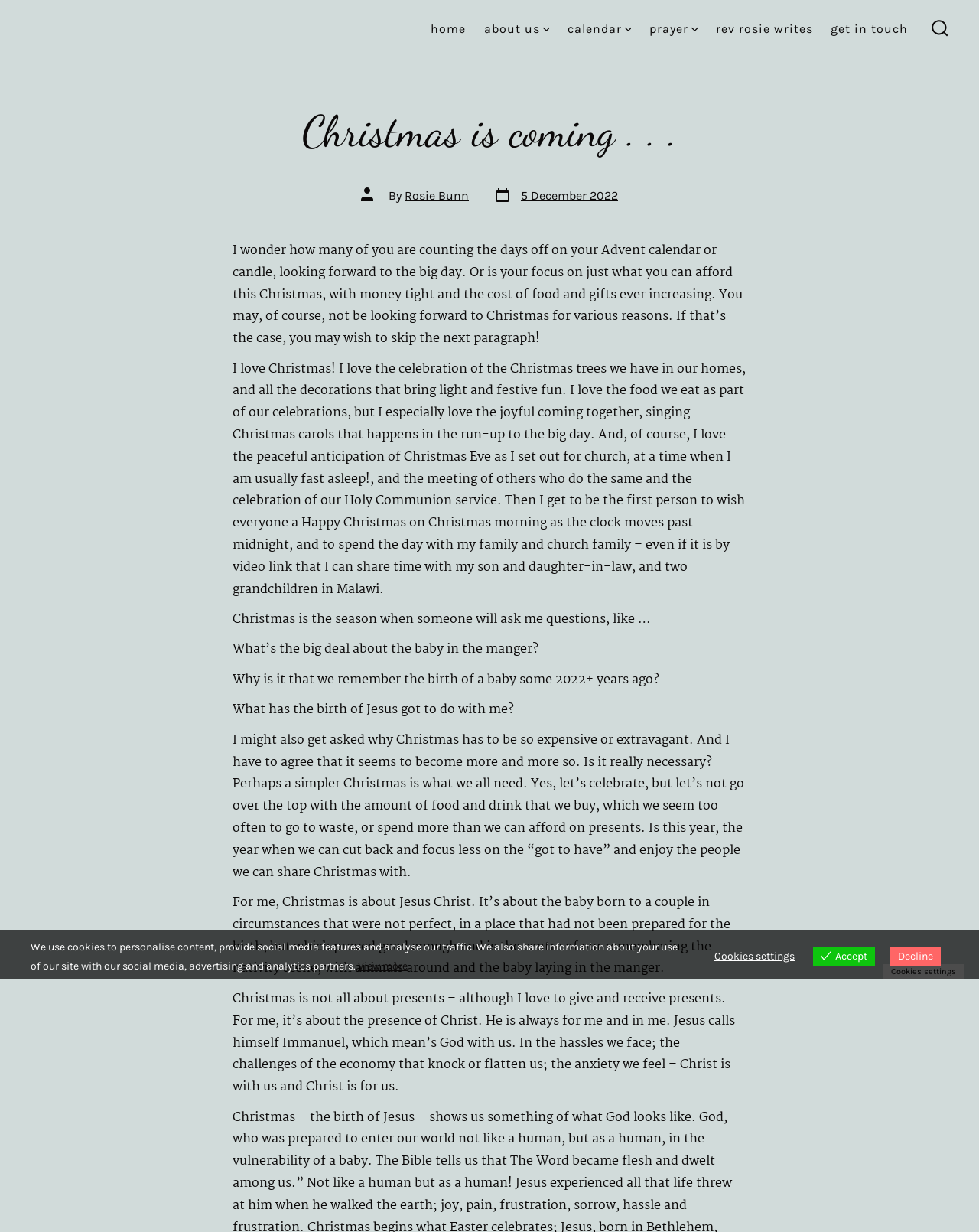Pinpoint the bounding box coordinates for the area that should be clicked to perform the following instruction: "Go to the home page".

[0.44, 0.015, 0.476, 0.033]